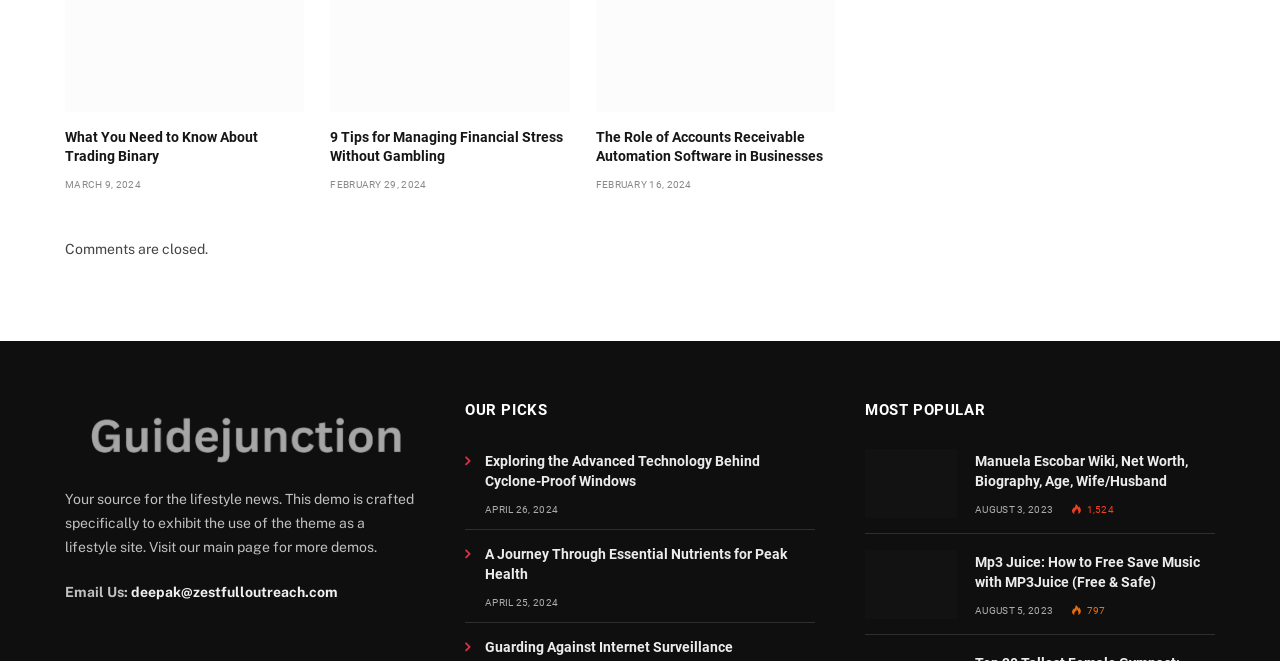What is the date of the article '9 Tips for Managing Financial Stress Without Gambling'?
Look at the image and provide a detailed response to the question.

I looked for the article '9 Tips for Managing Financial Stress Without Gambling' and found its corresponding date, which is FEBRUARY 29, 2024.